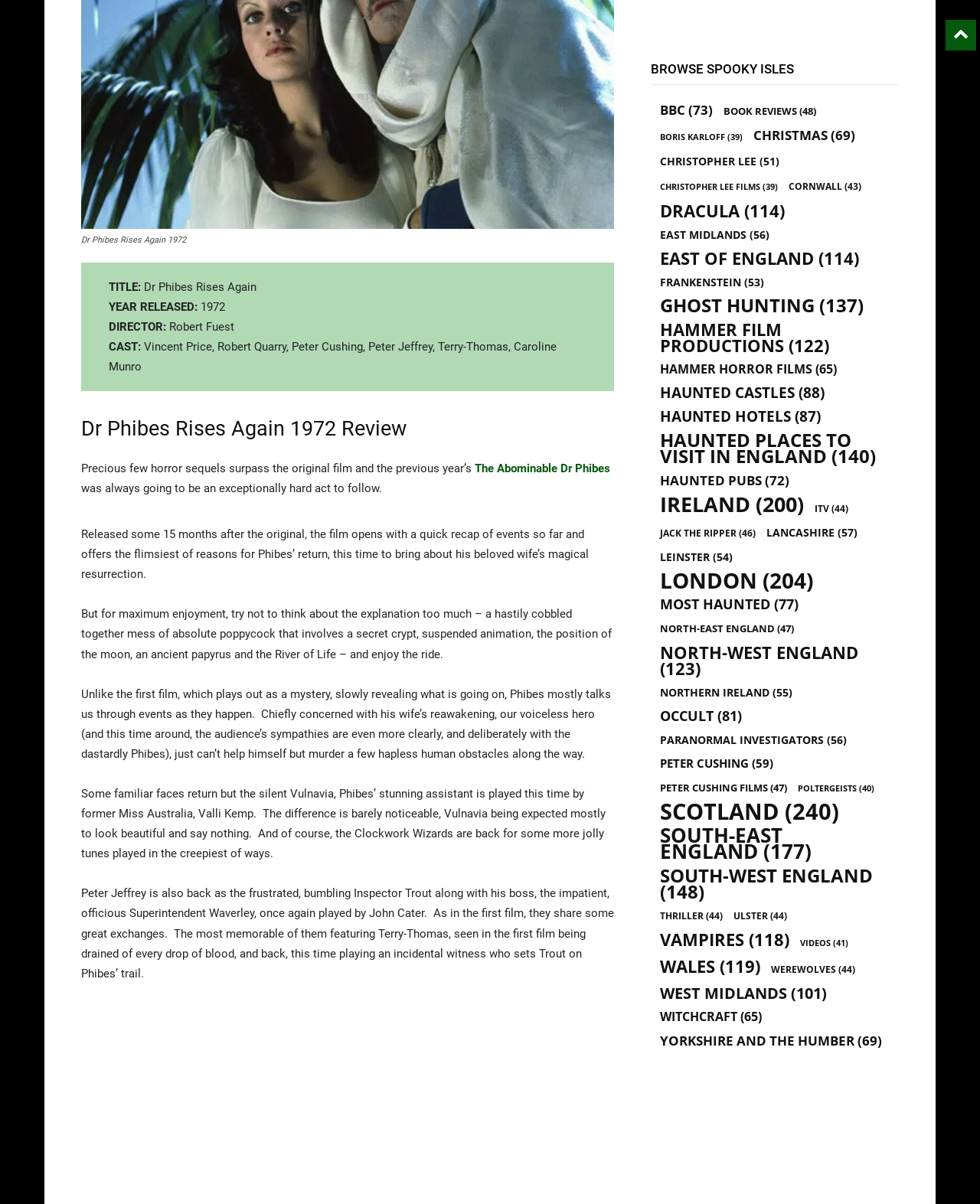Specify the bounding box coordinates of the area to click in order to follow the given instruction: "Search in the forum."

None